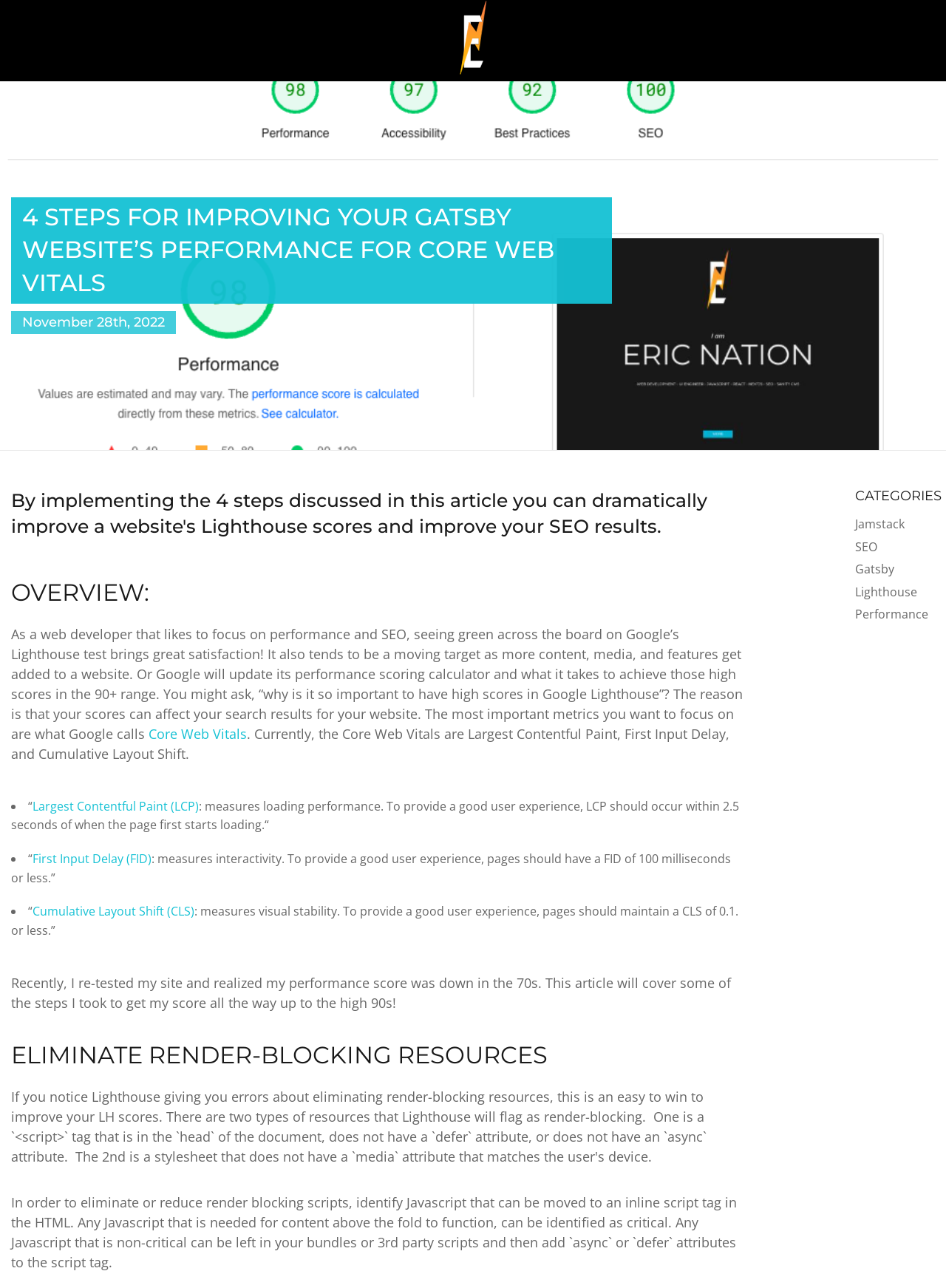Provide a one-word or short-phrase answer to the question:
What is the purpose of eliminating render-blocking resources?

Improve performance